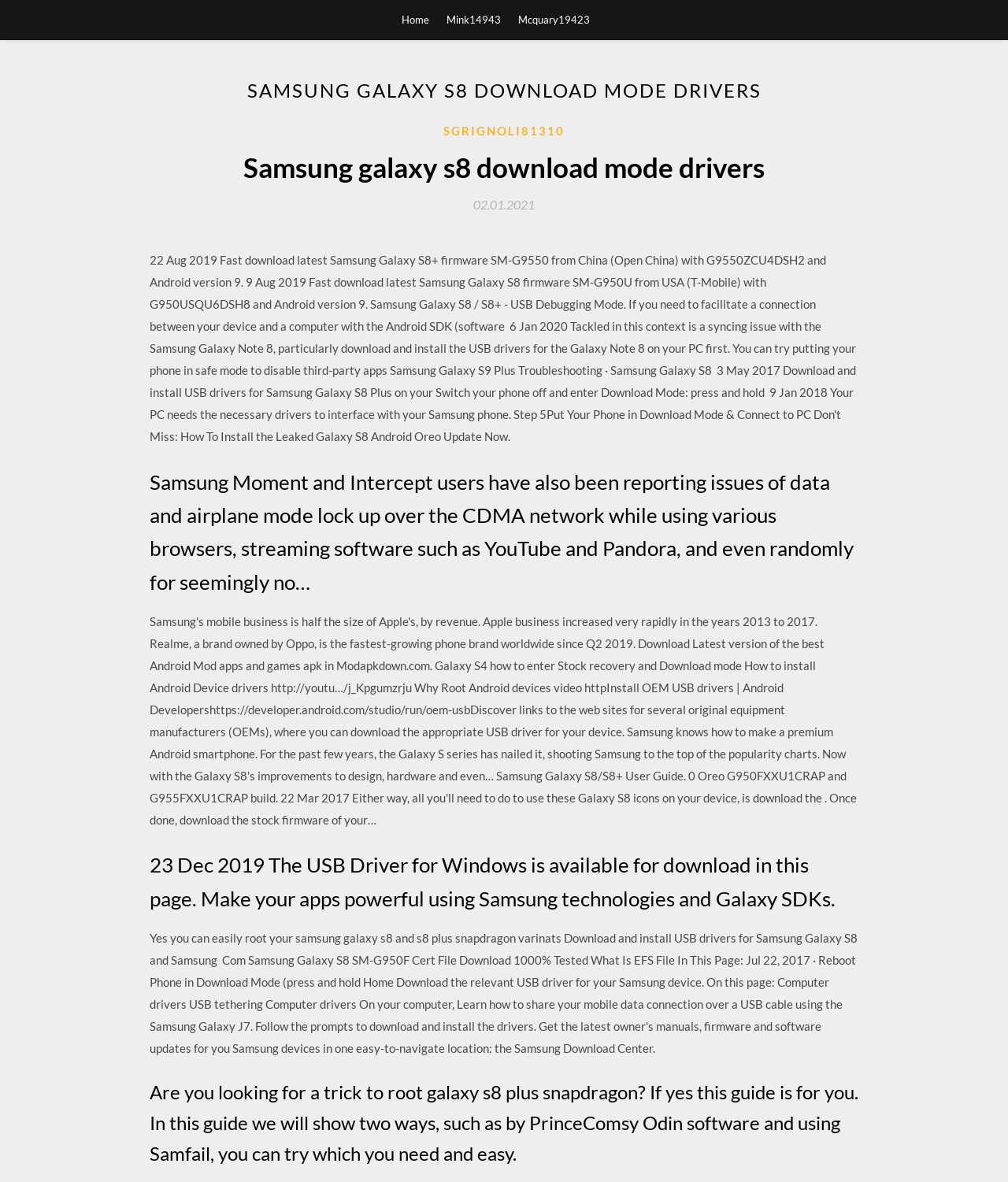What is the alternative method mentioned for rooting Galaxy S8 Plus?
Use the information from the image to give a detailed answer to the question.

The webpage mentions two methods for rooting Galaxy S8 Plus, one using PrinceComsy Odin software and the other using Samfail, which is an alternative method.